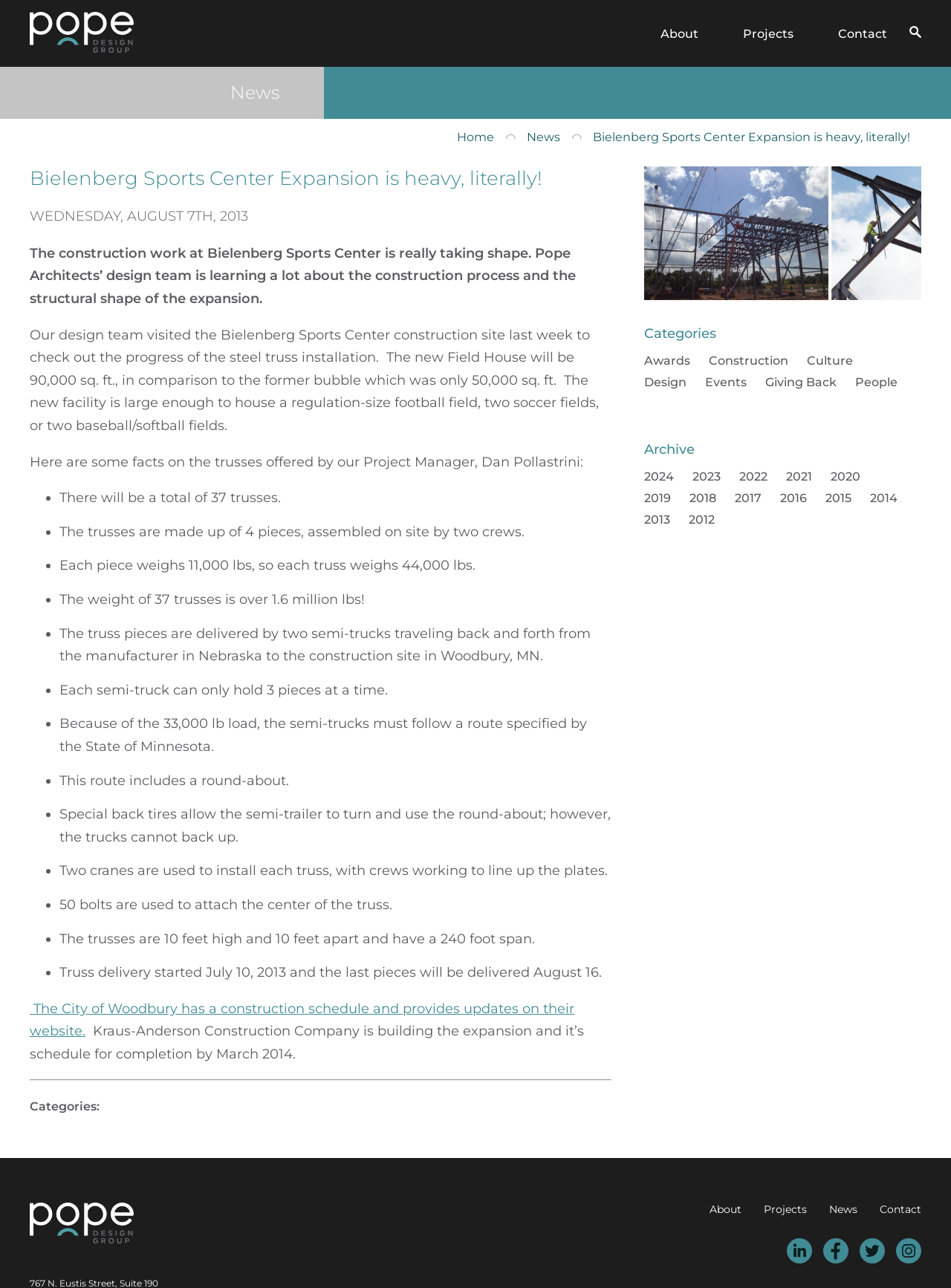Determine the bounding box coordinates of the area to click in order to meet this instruction: "Visit the 'Projects' page".

[0.781, 0.012, 0.834, 0.04]